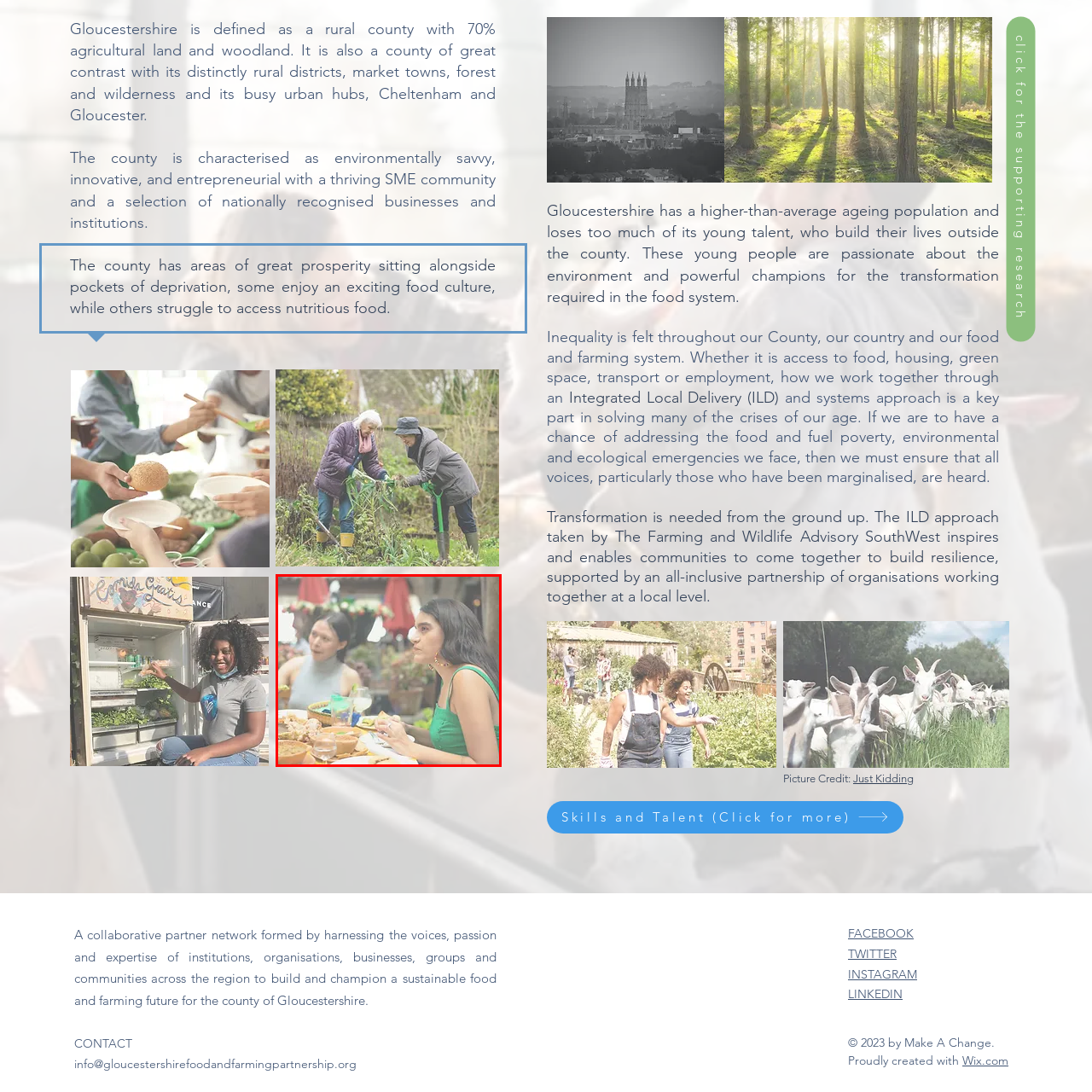Provide a thorough description of the image enclosed within the red border.

The image depicts two women engaged in a lively conversation over a meal, suggesting a warm and communal dining experience. The woman on the right, wearing a green top, appears attentive and engaged, showcasing a look of interest as she listens to her companion. The other woman, dressed in a gray sleeveless top, is also partaking in the feast, with a plate of food in front of her. The table is adorned with an abundance of dishes, indicating a rich variety of food that underscores the importance of shared meals in fostering connections. In the background, lush greenery and red umbrellas enhance the inviting atmosphere, hinting at an outdoor dining setting that adds to the overall charm of the scene. This image beautifully captures the essence of enjoying good food and great company.